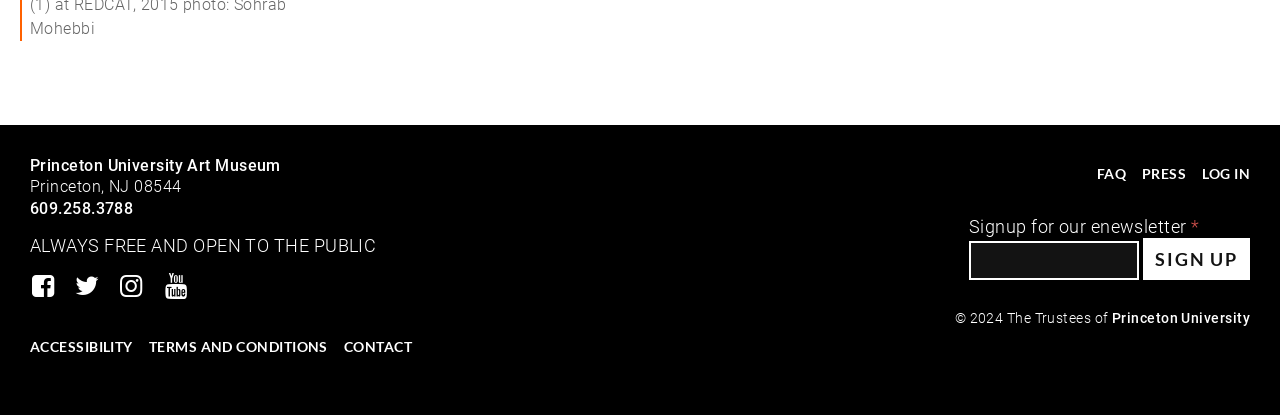Answer succinctly with a single word or phrase:
What is the email address field label?

Email Address